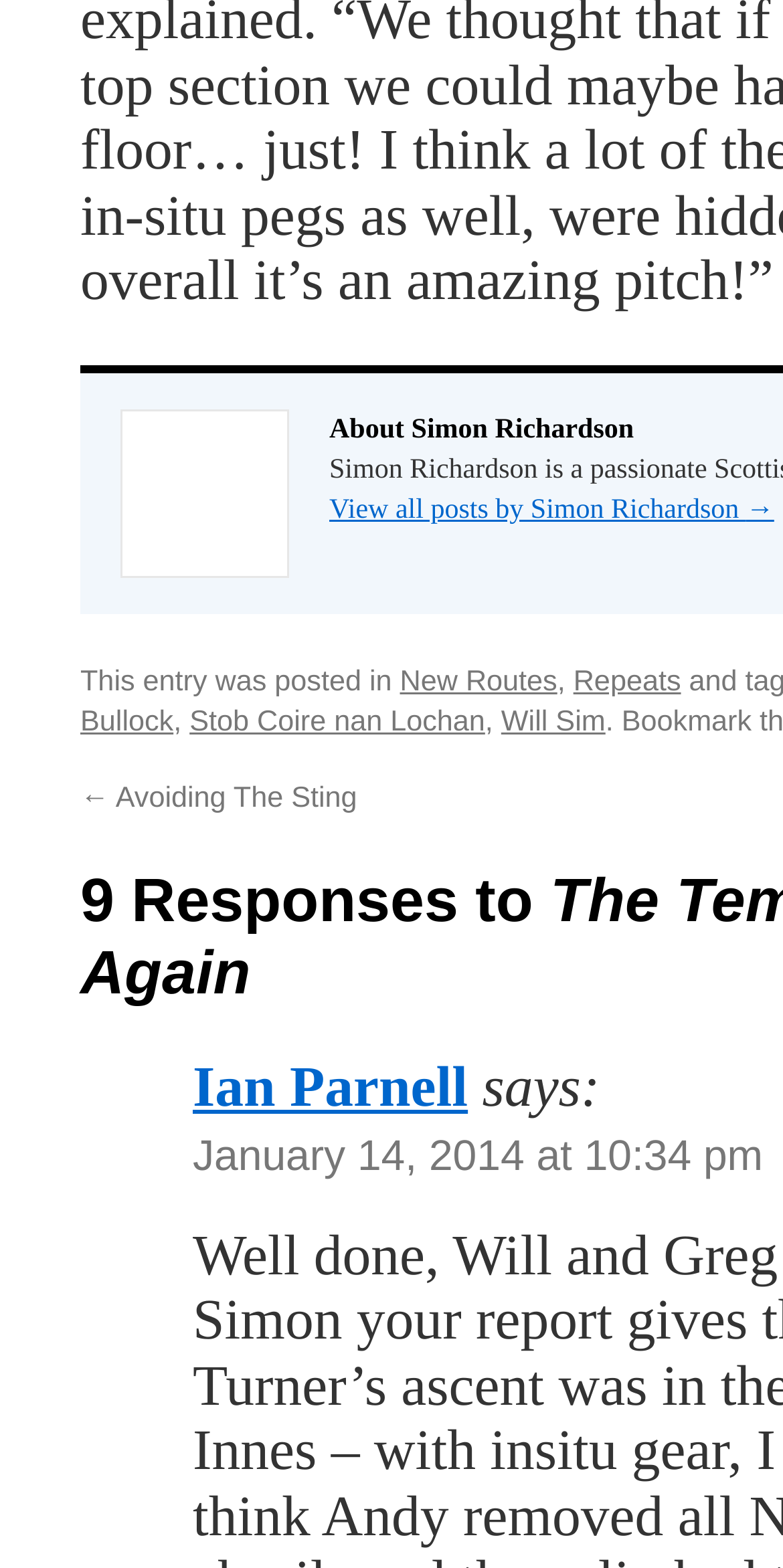Please find the bounding box coordinates of the clickable region needed to complete the following instruction: "go to imprint page". The bounding box coordinates must consist of four float numbers between 0 and 1, i.e., [left, top, right, bottom].

None